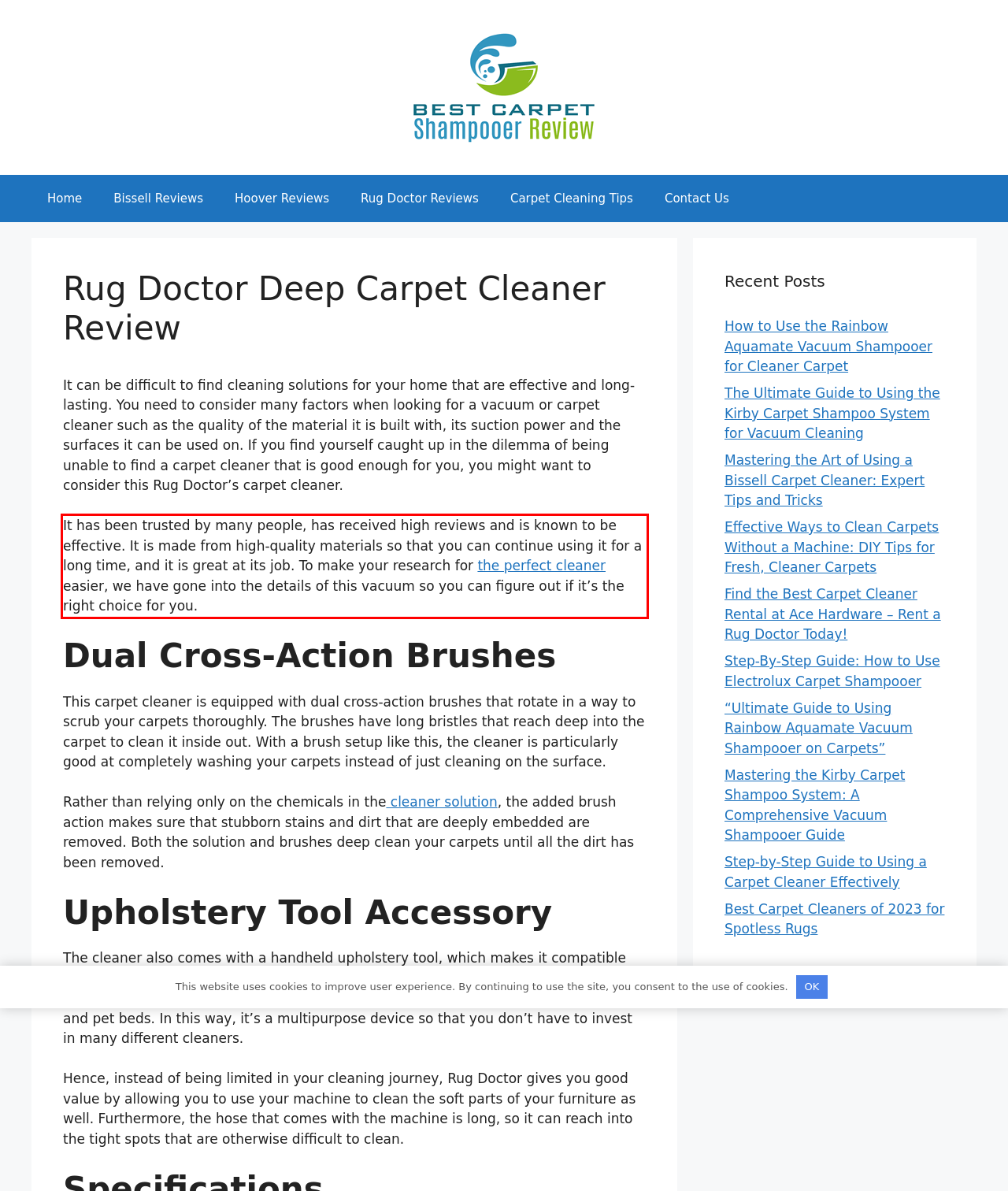Please extract the text content from the UI element enclosed by the red rectangle in the screenshot.

It has been trusted by many people, has received high reviews and is known to be effective. It is made from high-quality materials so that you can continue using it for a long time, and it is great at its job. To make your research for the perfect cleaner easier, we have gone into the details of this vacuum so you can figure out if it’s the right choice for you.